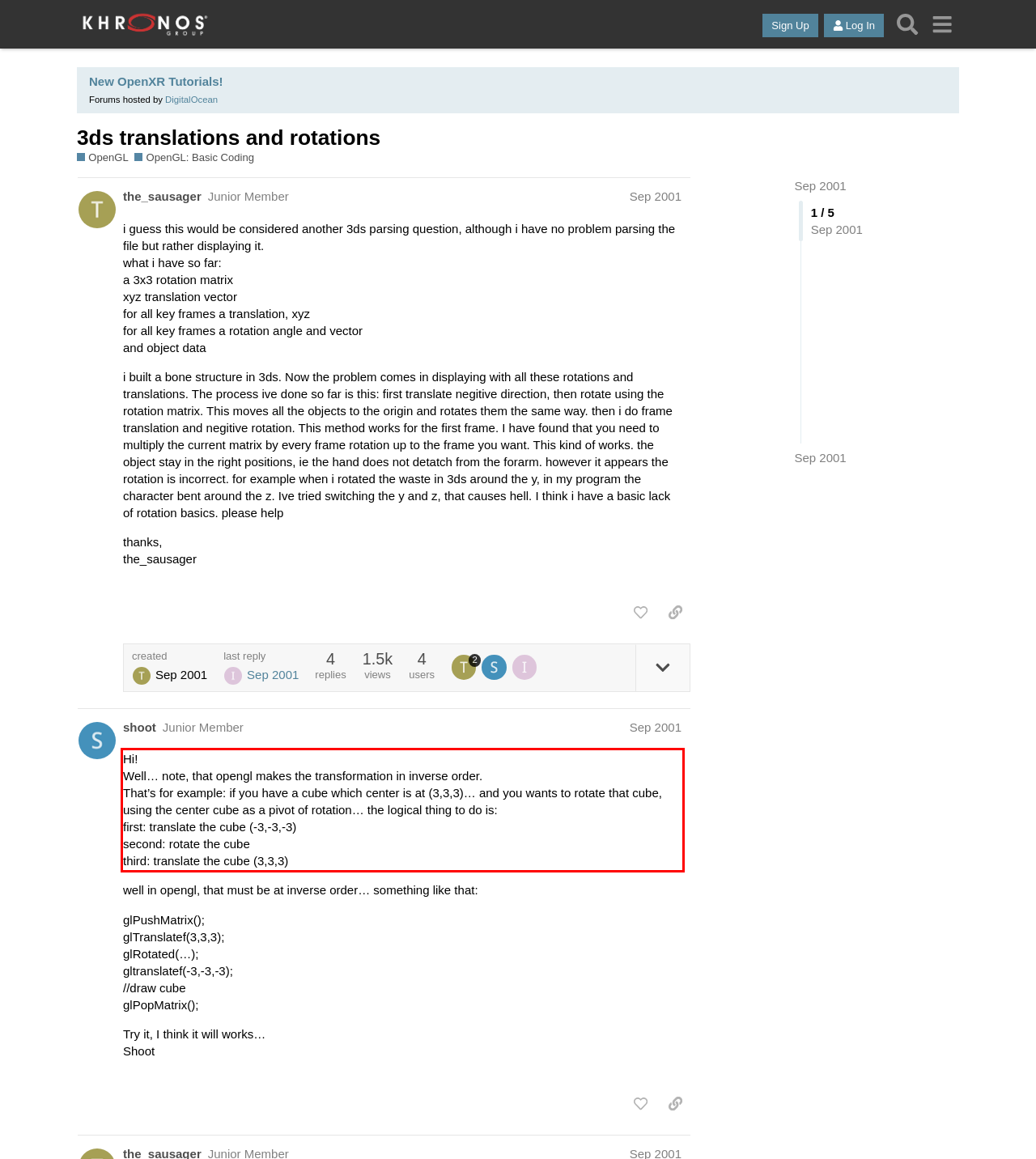Please identify the text within the red rectangular bounding box in the provided webpage screenshot.

Hi! Well… note, that opengl makes the transformation in inverse order. That’s for example: if you have a cube which center is at (3,3,3)… and you wants to rotate that cube, using the center cube as a pivot of rotation… the logical thing to do is: first: translate the cube (-3,-3,-3) second: rotate the cube third: translate the cube (3,3,3)